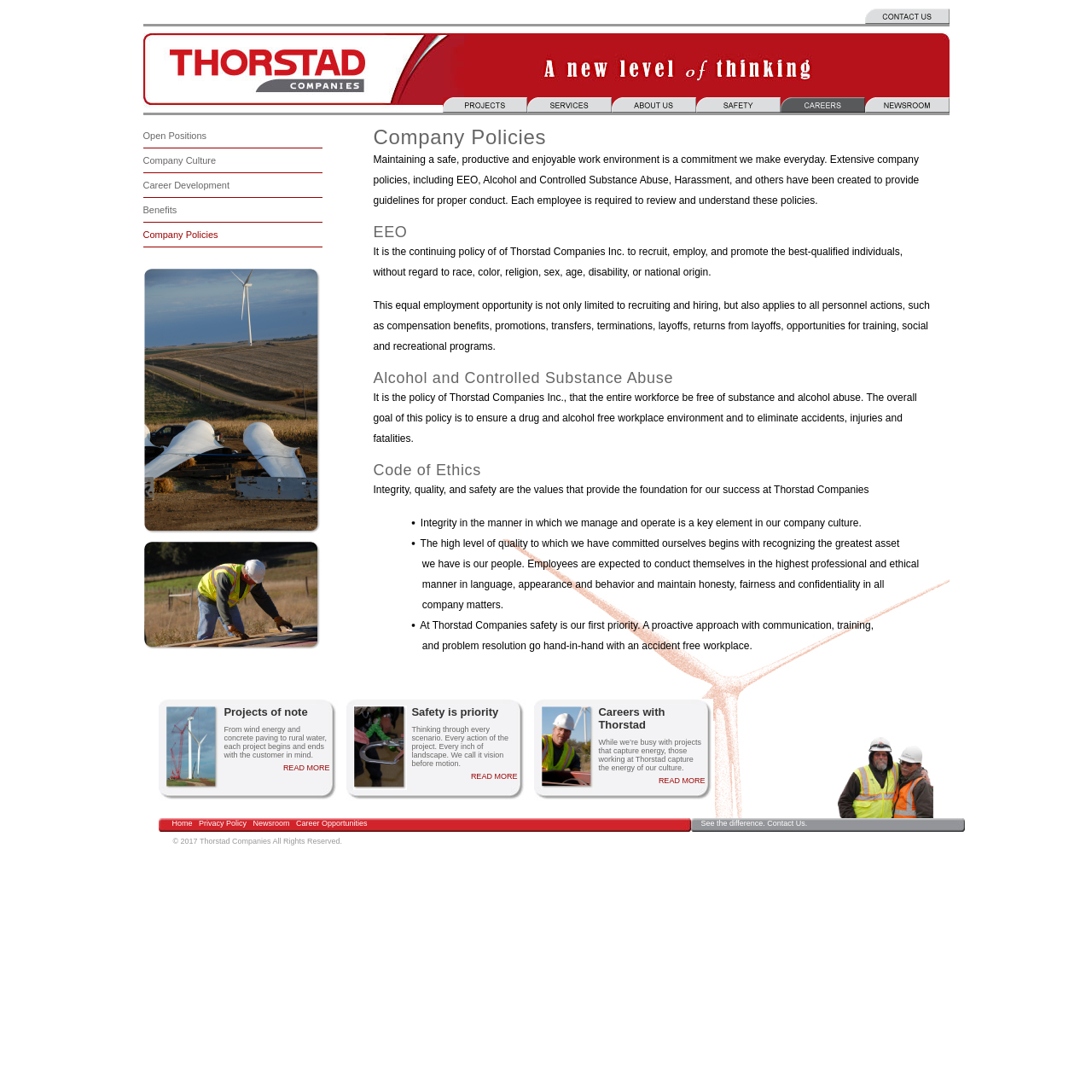Find and specify the bounding box coordinates that correspond to the clickable region for the instruction: "View Company Policies".

[0.131, 0.204, 0.295, 0.227]